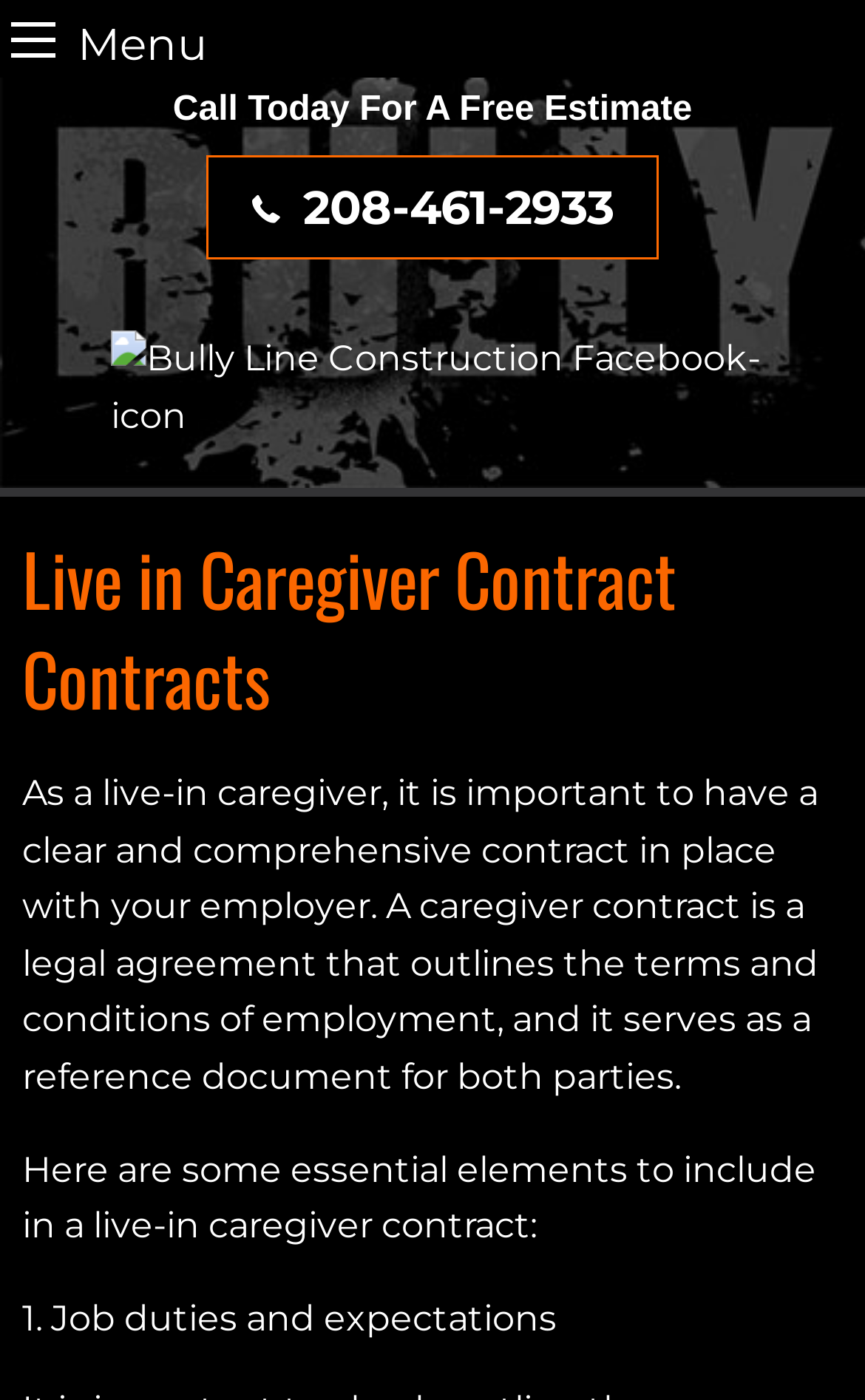What is the first essential element to include in a live-in caregiver contract?
Based on the screenshot, provide your answer in one word or phrase.

Job duties and expectations